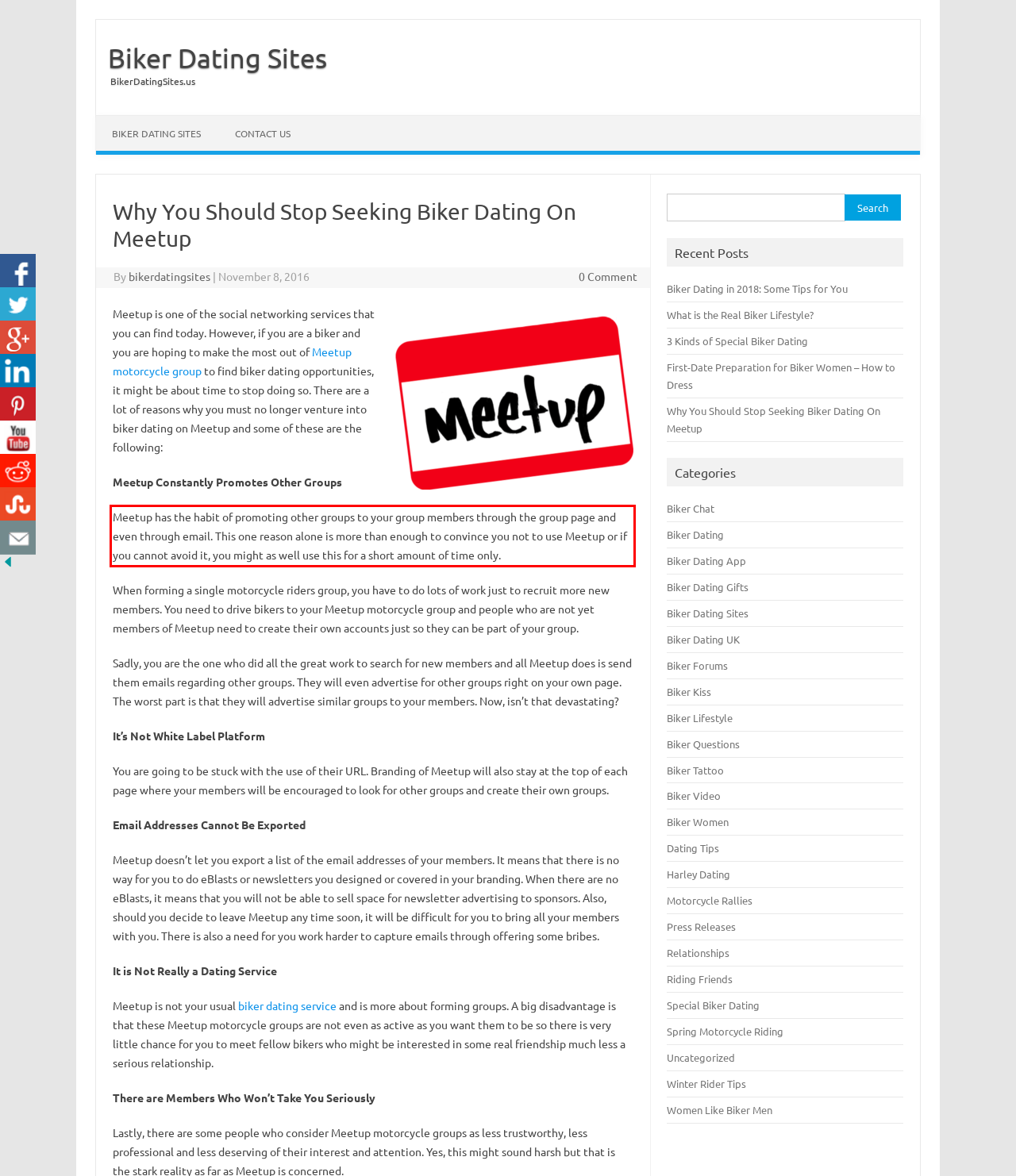You have a screenshot of a webpage where a UI element is enclosed in a red rectangle. Perform OCR to capture the text inside this red rectangle.

Meetup has the habit of promoting other groups to your group members through the group page and even through email. This one reason alone is more than enough to convince you not to use Meetup or if you cannot avoid it, you might as well use this for a short amount of time only.